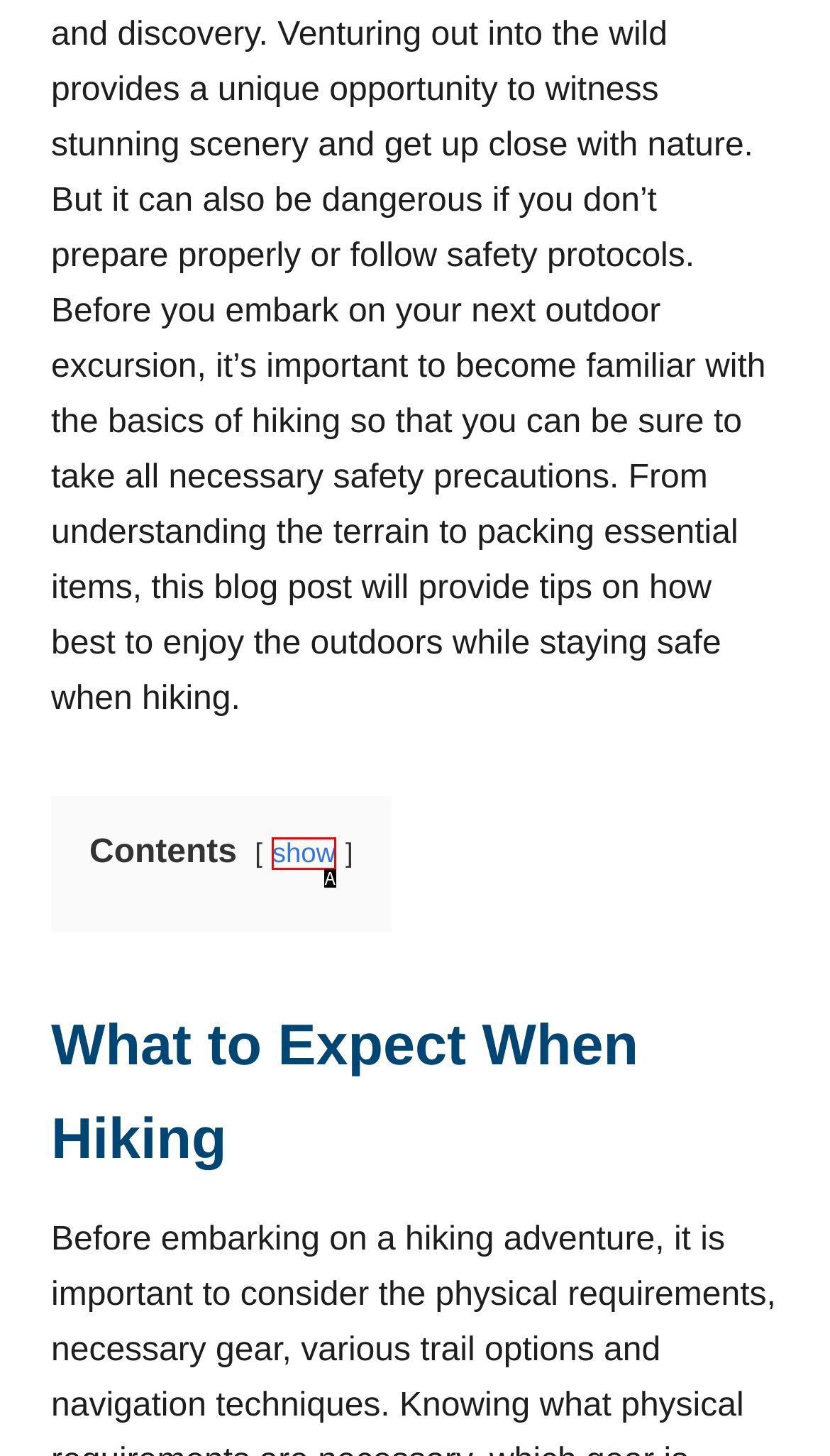Which HTML element fits the description: show? Respond with the letter of the appropriate option directly.

A